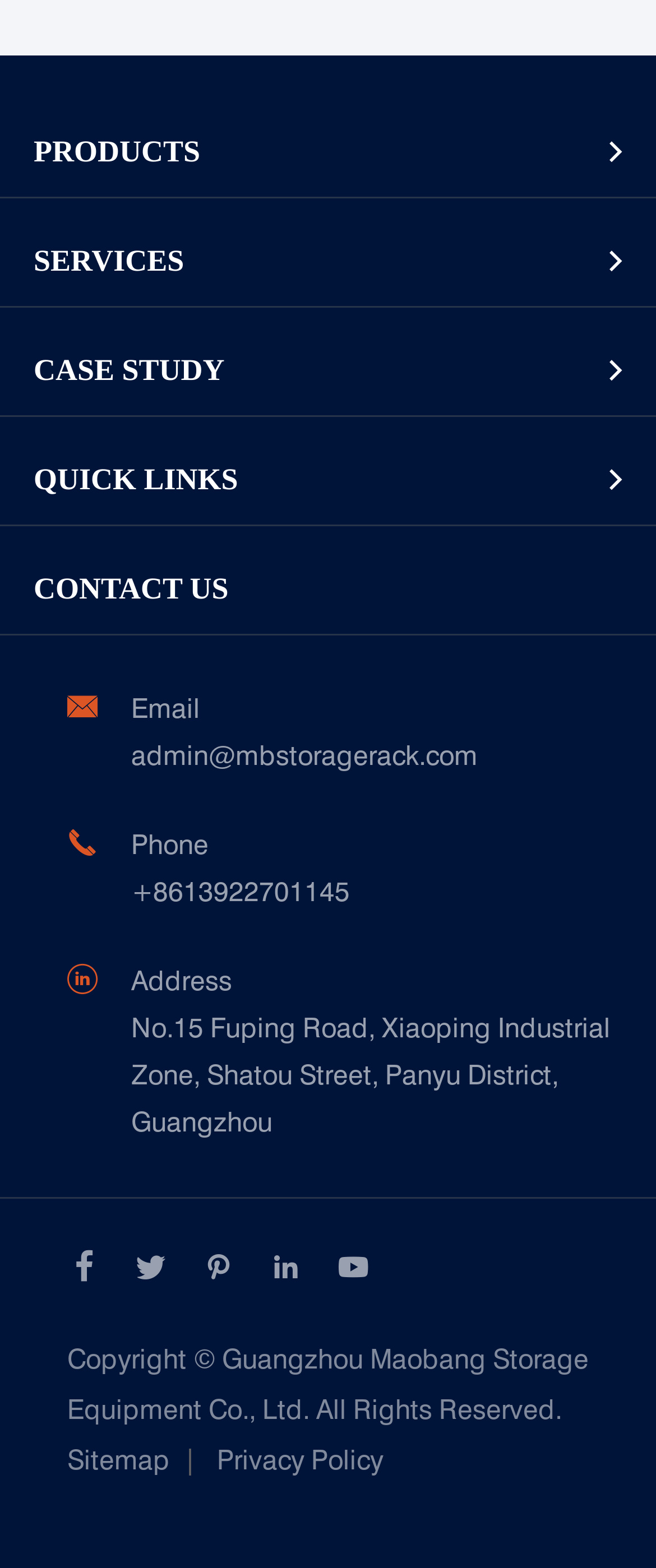Please identify the bounding box coordinates of where to click in order to follow the instruction: "View Pallet Rack".

[0.051, 0.127, 1.0, 0.168]